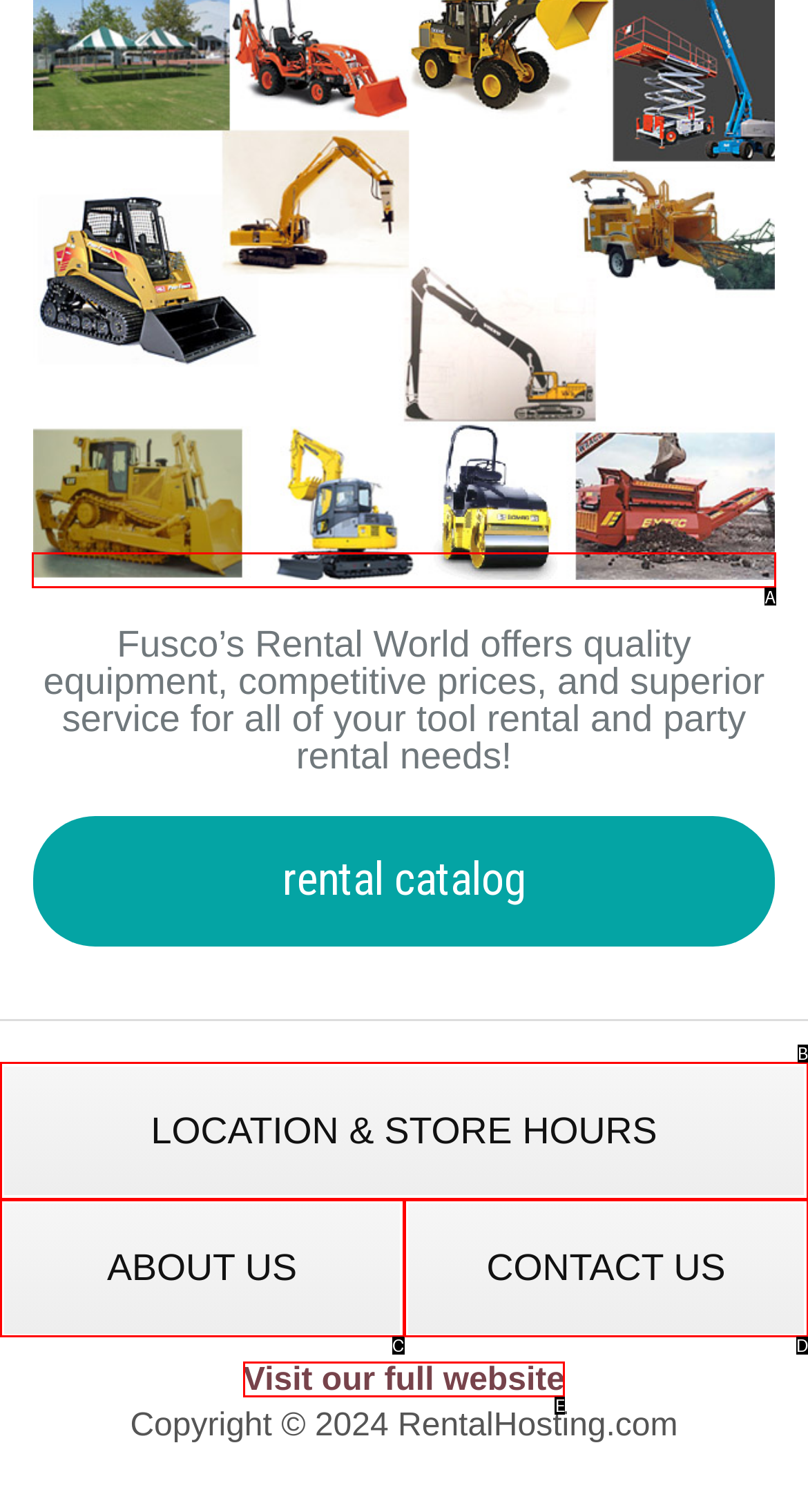Tell me which option best matches this description: Location & Store Hours
Answer with the letter of the matching option directly from the given choices.

B